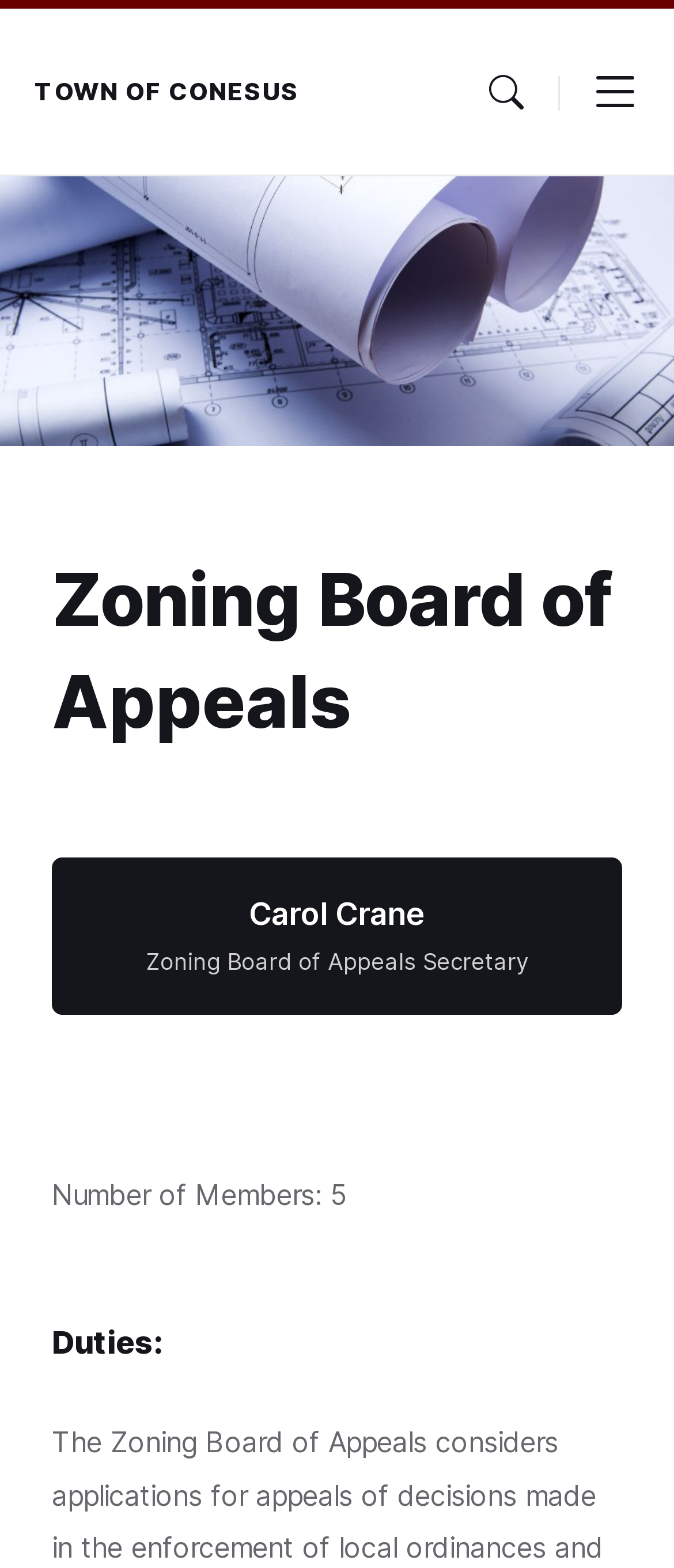What is the name of the person listed as a member of the Zoning Board of Appeals?
Examine the image and provide an in-depth answer to the question.

I found the answer by looking at the link 'Carol Crane' which is located below the heading 'Zoning Board of Appeals'.